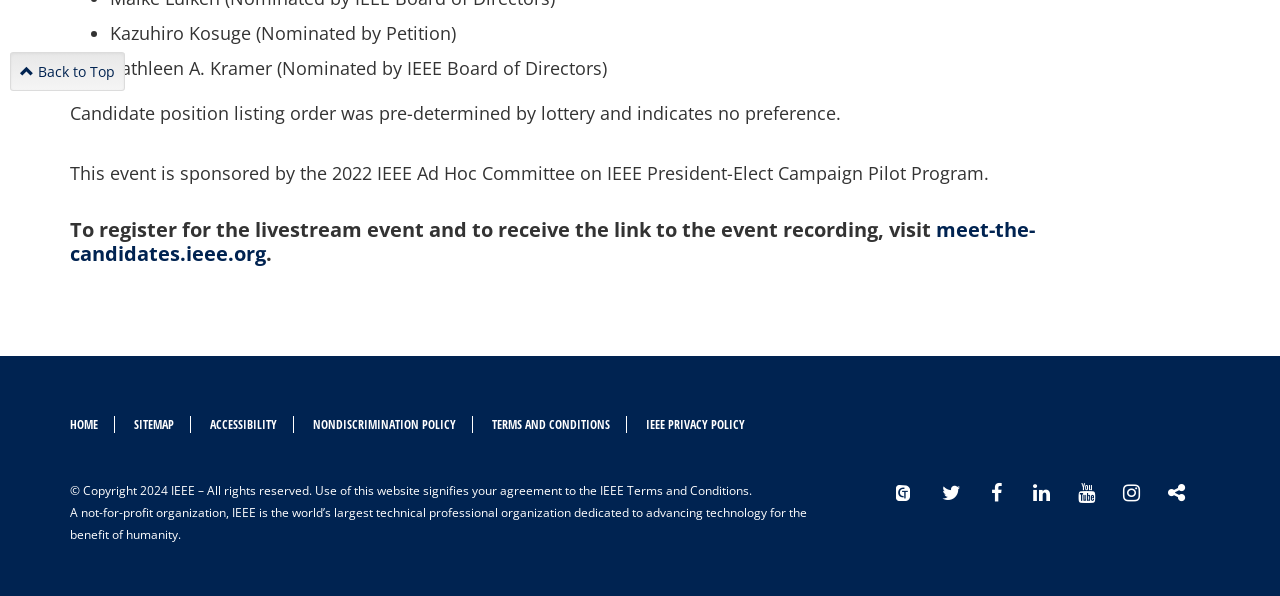Using the webpage screenshot, find the UI element described by Sitemap. Provide the bounding box coordinates in the format (top-left x, top-left y, bottom-right x, bottom-right y), ensuring all values are floating point numbers between 0 and 1.

[0.092, 0.698, 0.149, 0.727]